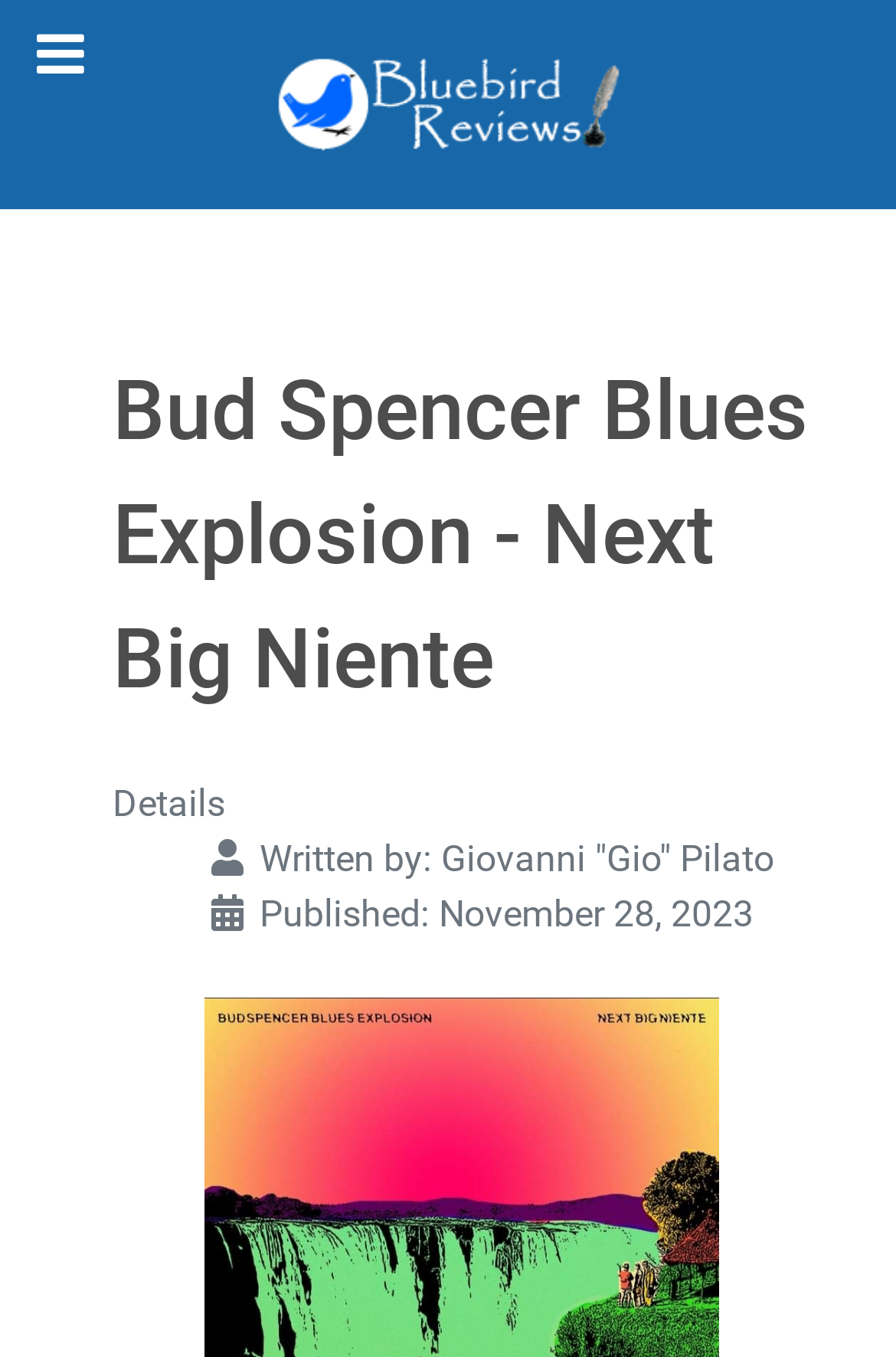What is the name of the album being reviewed?
Please look at the screenshot and answer using one word or phrase.

Next Big Niente